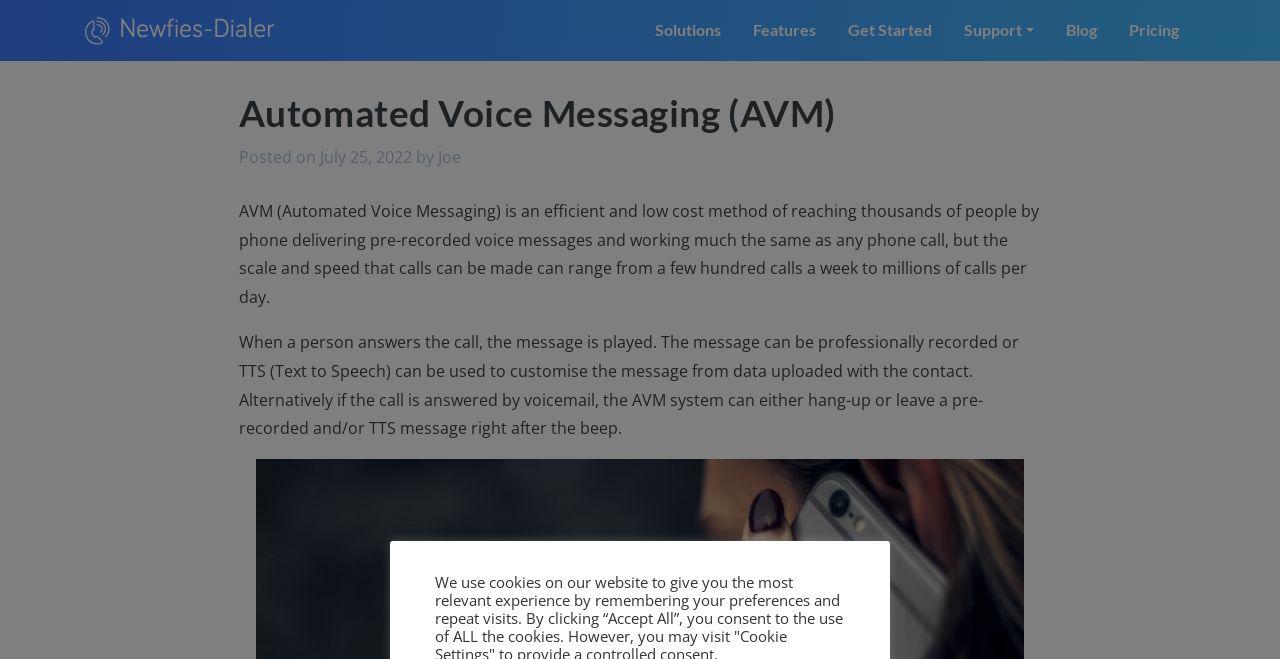Given the element description Get Started, specify the bounding box coordinates of the corresponding UI element in the format (top-left x, top-left y, bottom-right x, bottom-right y). All values must be between 0 and 1.

[0.65, 0.012, 0.741, 0.08]